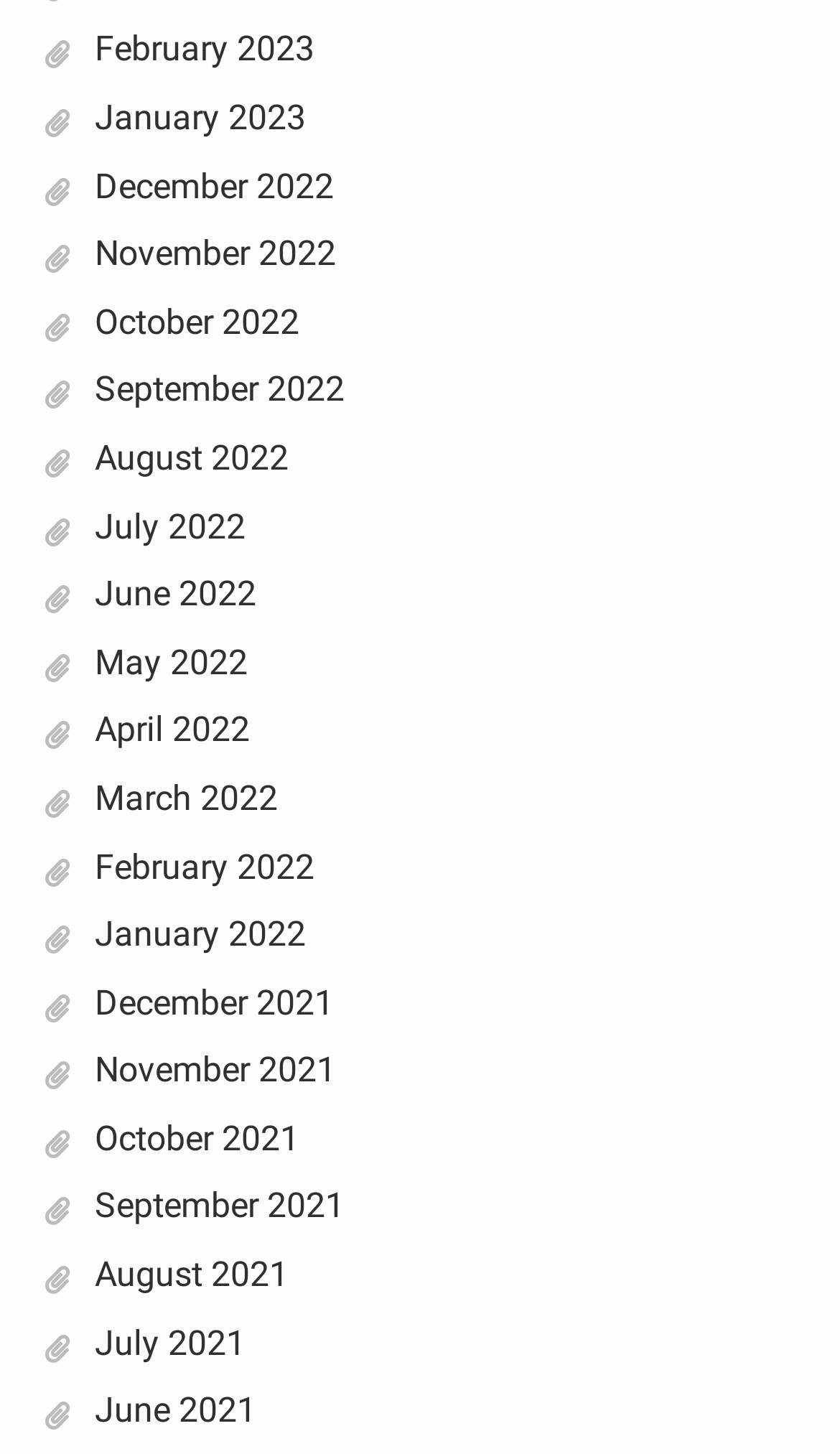Provide the bounding box coordinates in the format (top-left x, top-left y, bottom-right x, bottom-right y). All values are floating point numbers between 0 and 1. Determine the bounding box coordinate of the UI element described as: June 2021

[0.112, 0.956, 0.305, 0.984]